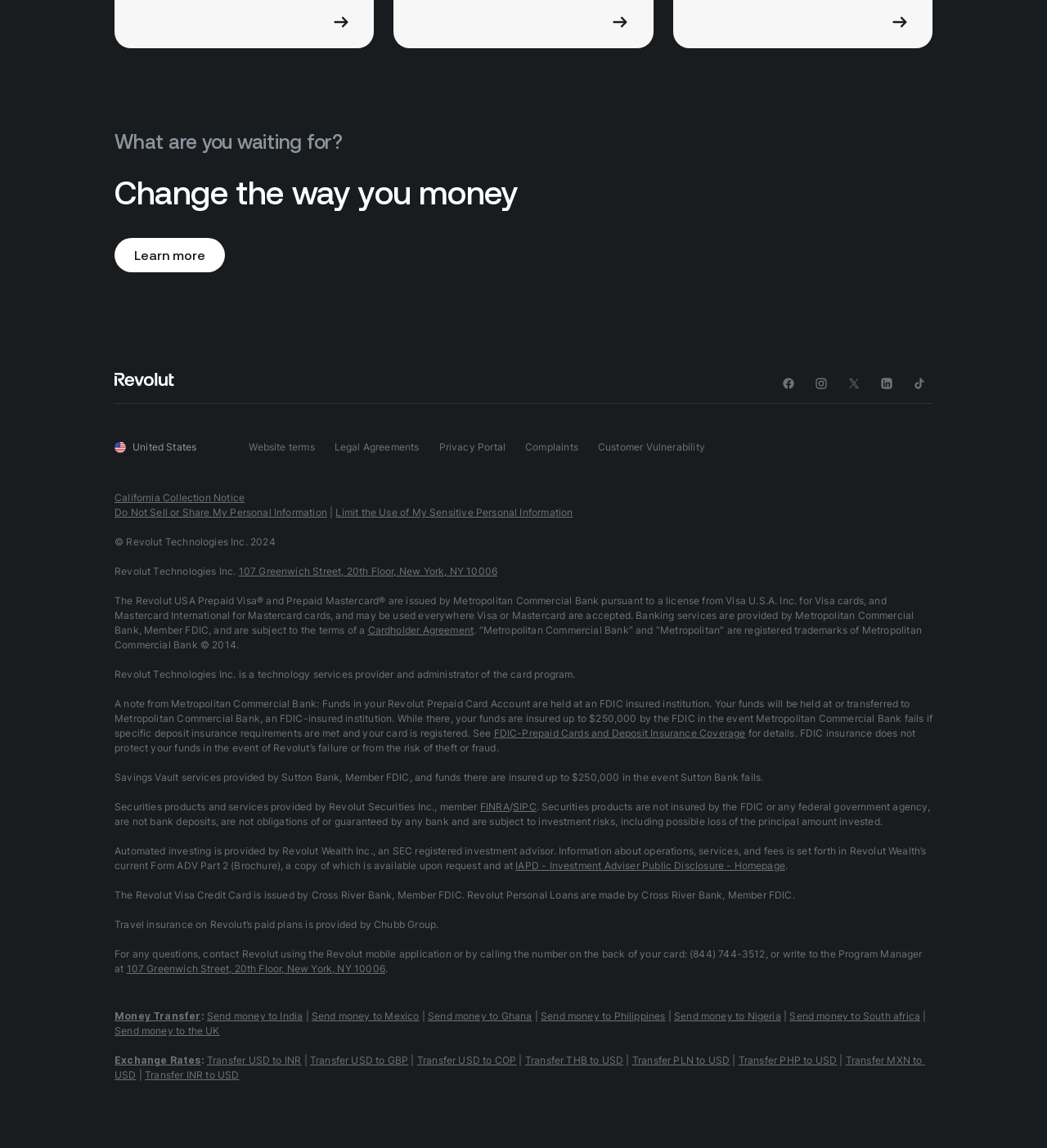Determine the bounding box for the UI element that matches this description: "Send money to the UK".

[0.109, 0.893, 0.21, 0.903]